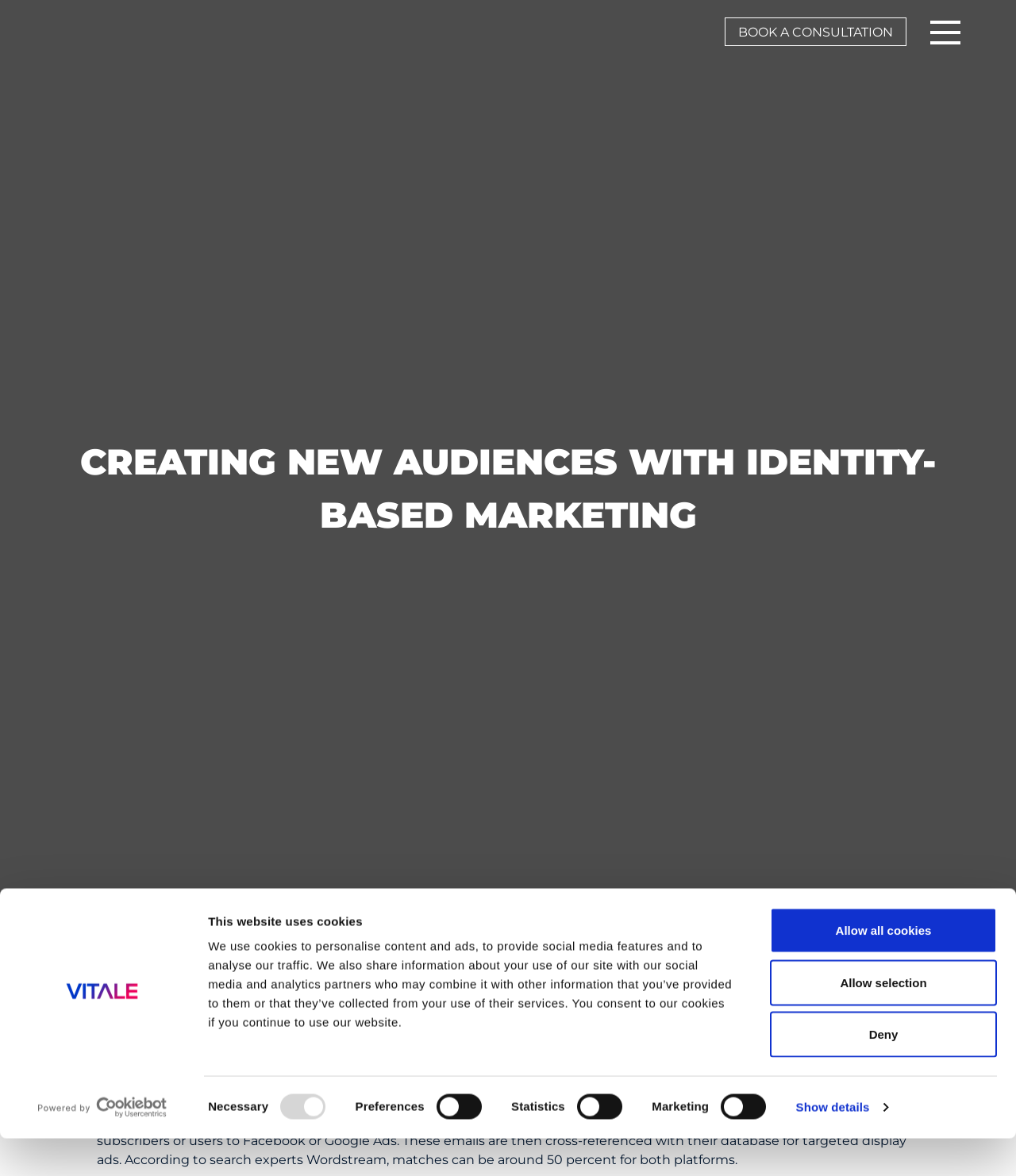Please mark the bounding box coordinates of the area that should be clicked to carry out the instruction: "Click the 'PRINT SUPPORT' link".

[0.317, 0.0, 0.683, 0.051]